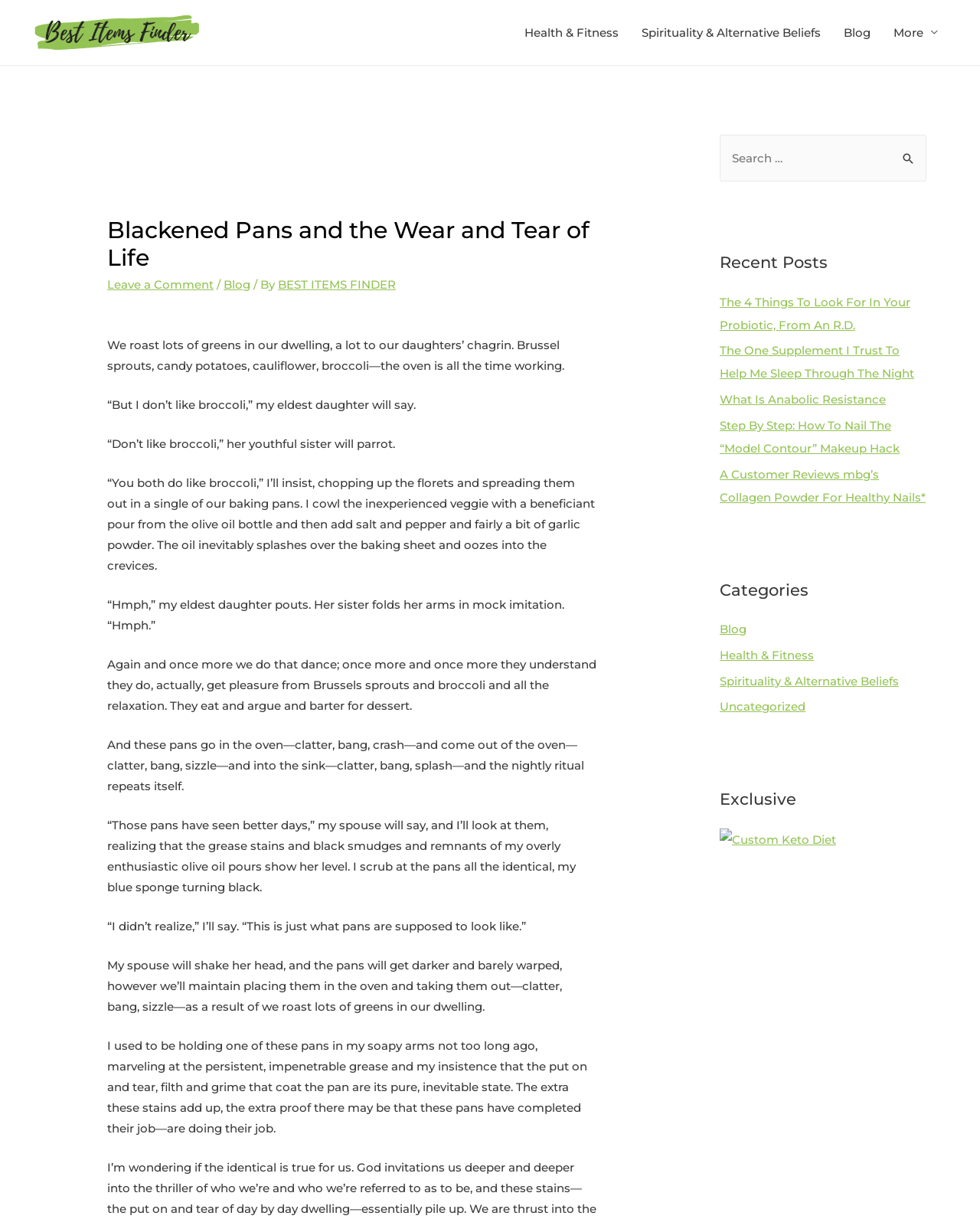Write a detailed summary of the webpage, including text, images, and layout.

This webpage is about a blog post titled "Blackened Pans and the Wear and Tear of Life" on a website called "Best Items Finder". The page has a navigation menu at the top with links to "Health & Fitness", "Spirituality & Alternative Beliefs", "Blog", and "More". Below the navigation menu, there is a header section with a heading that matches the title of the blog post.

The main content of the page is a long article about the author's experience with cooking and using blackened pans. The article is divided into several paragraphs, each describing a different aspect of the author's experience, such as their daughters' reactions to eating broccoli, the process of cooking and cleaning the pans, and the author's realization that the wear and tear on the pans is a natural part of their use.

To the right of the main content, there are three complementary sections. The first section has a search bar with a button labeled "Search". The second section is titled "Recent Posts" and lists five links to other blog posts on the website. The third section is titled "Categories" and lists four links to categories on the website, including "Blog", "Health & Fitness", "Spirituality & Alternative Beliefs", and "Uncategorized". The fourth section is titled "Exclusive" and has a link to a "Custom Keto Diet" with an accompanying image.

At the top left of the page, there is a link to the website's homepage, labeled "Best Items Finder", with an accompanying image.